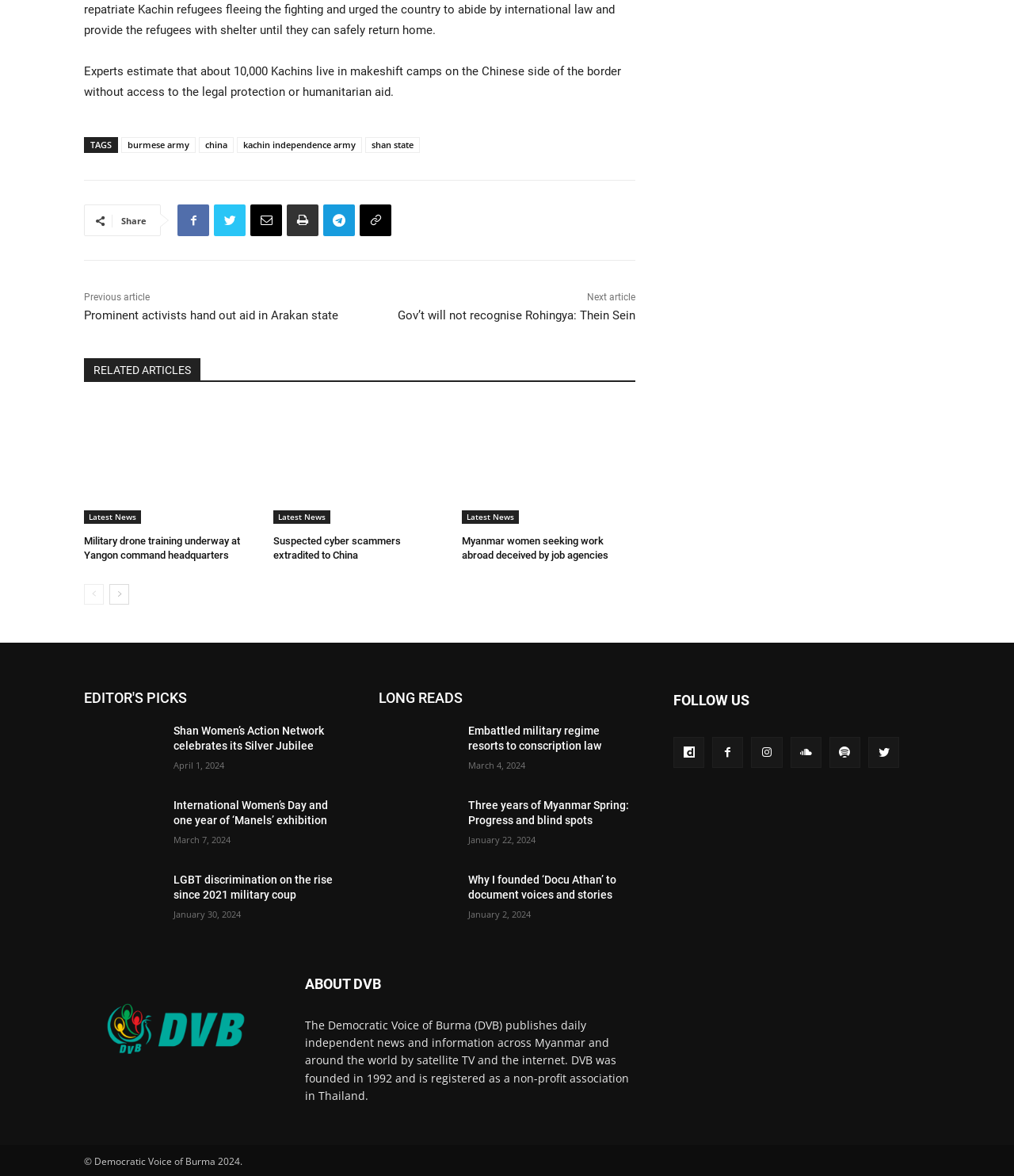Please mark the bounding box coordinates of the area that should be clicked to carry out the instruction: "Click on 'burmese army'".

[0.12, 0.117, 0.193, 0.13]